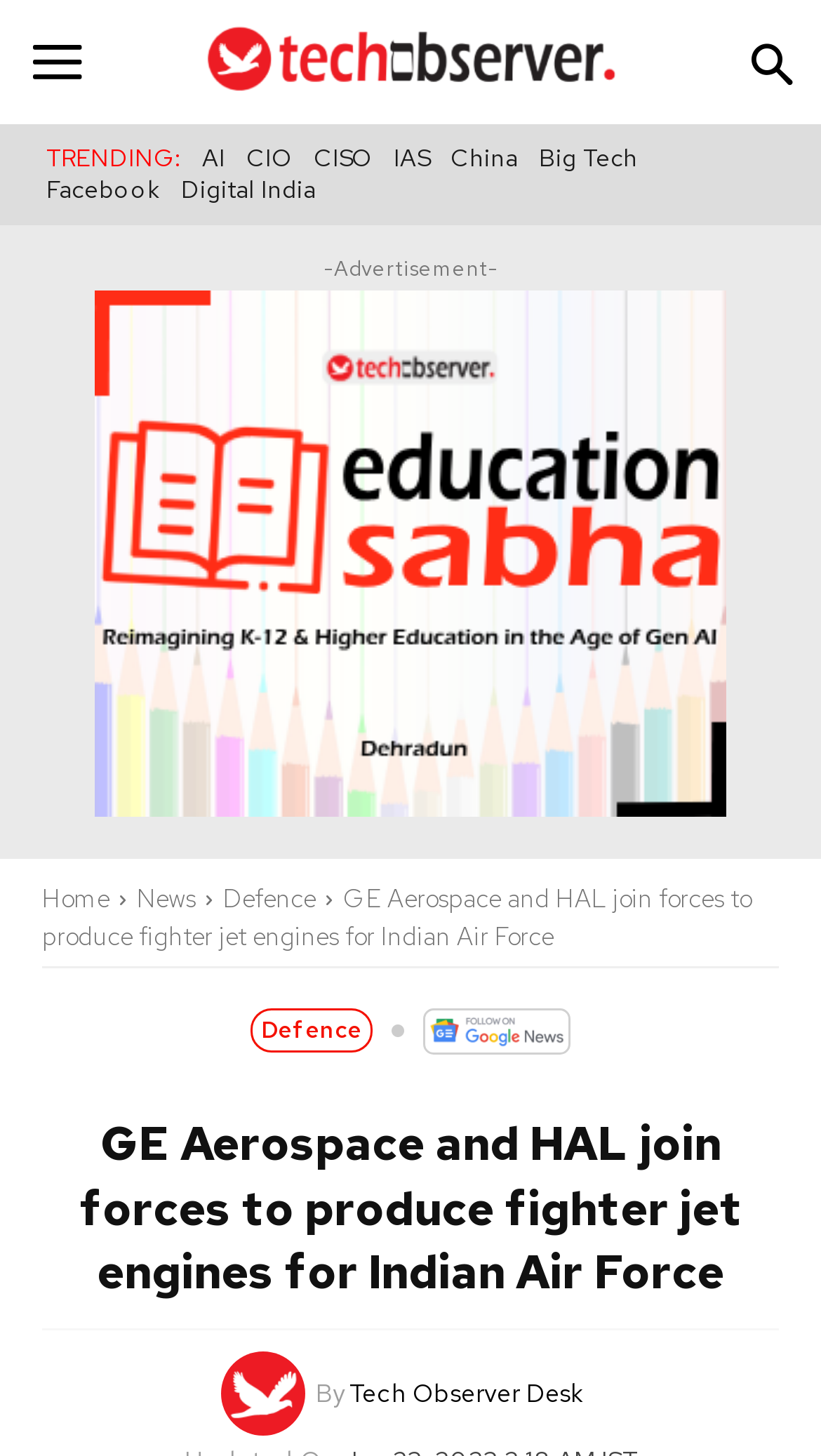Bounding box coordinates must be specified in the format (top-left x, top-left y, bottom-right x, bottom-right y). All values should be floating point numbers between 0 and 1. What are the bounding box coordinates of the UI element described as: United States

None